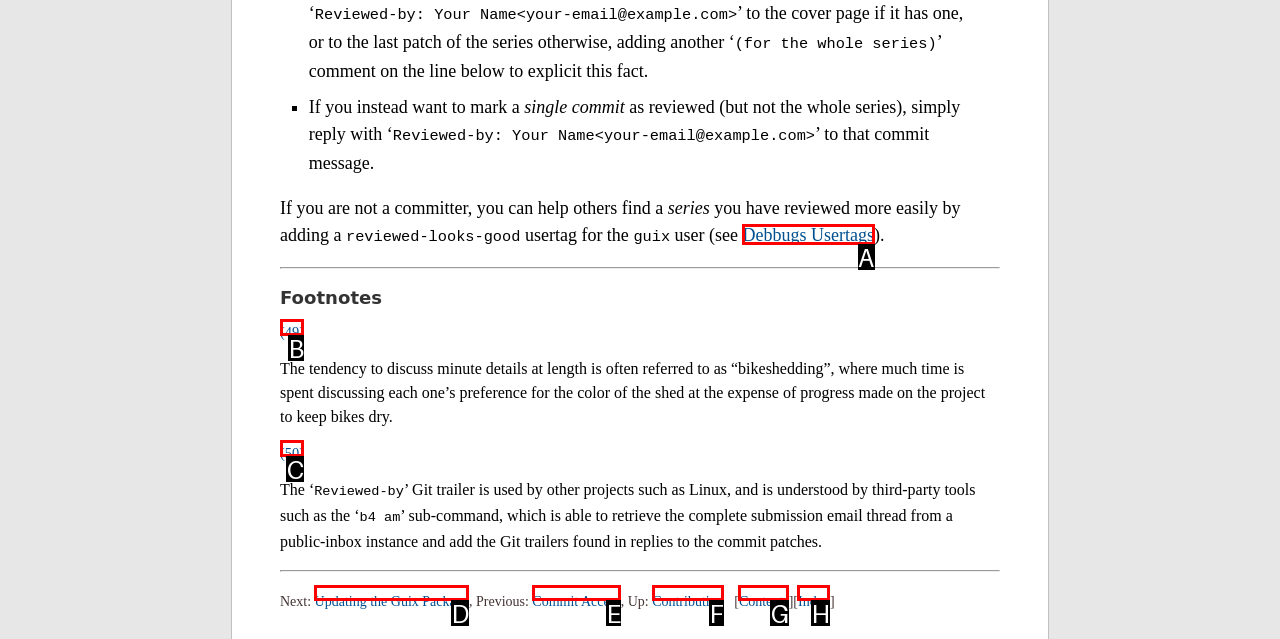Choose the UI element you need to click to carry out the task: Click on 'Debbugs Usertags'.
Respond with the corresponding option's letter.

A